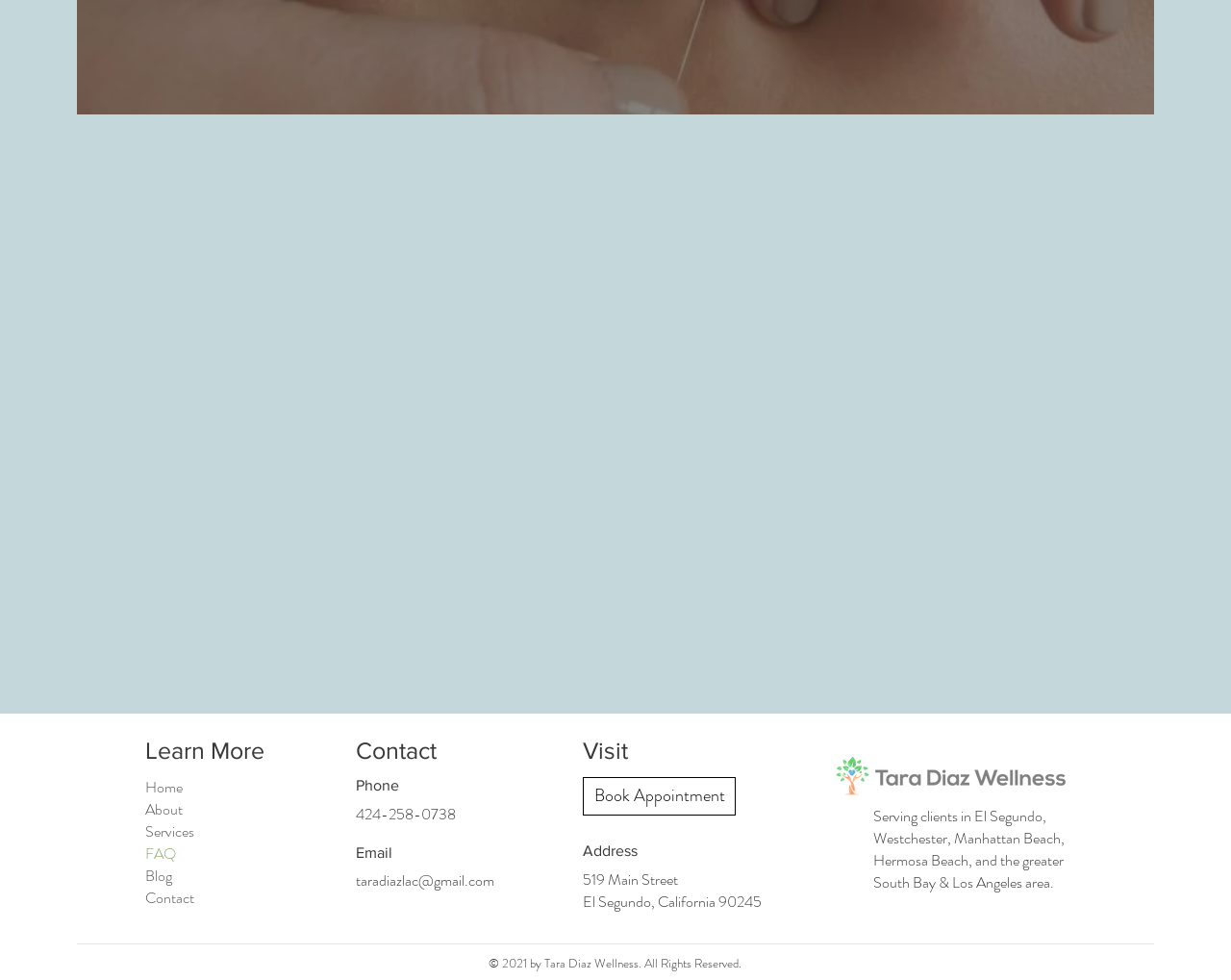Using floating point numbers between 0 and 1, provide the bounding box coordinates in the format (top-left x, top-left y, bottom-right x, bottom-right y). Locate the UI element described here: Book Appointment

[0.473, 0.793, 0.598, 0.832]